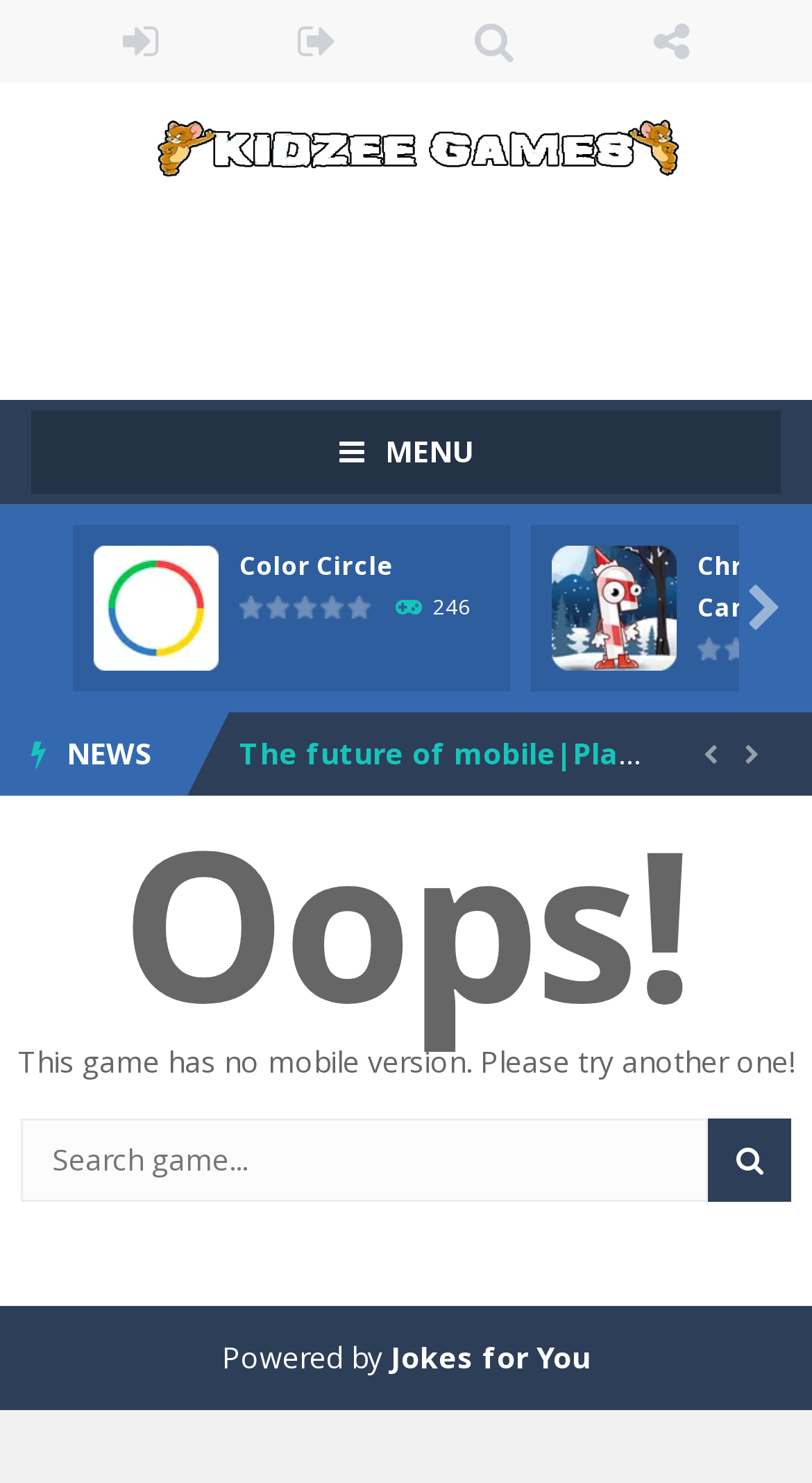What is the name of the game development company?
Give a one-word or short phrase answer based on the image.

Frost Giant Games